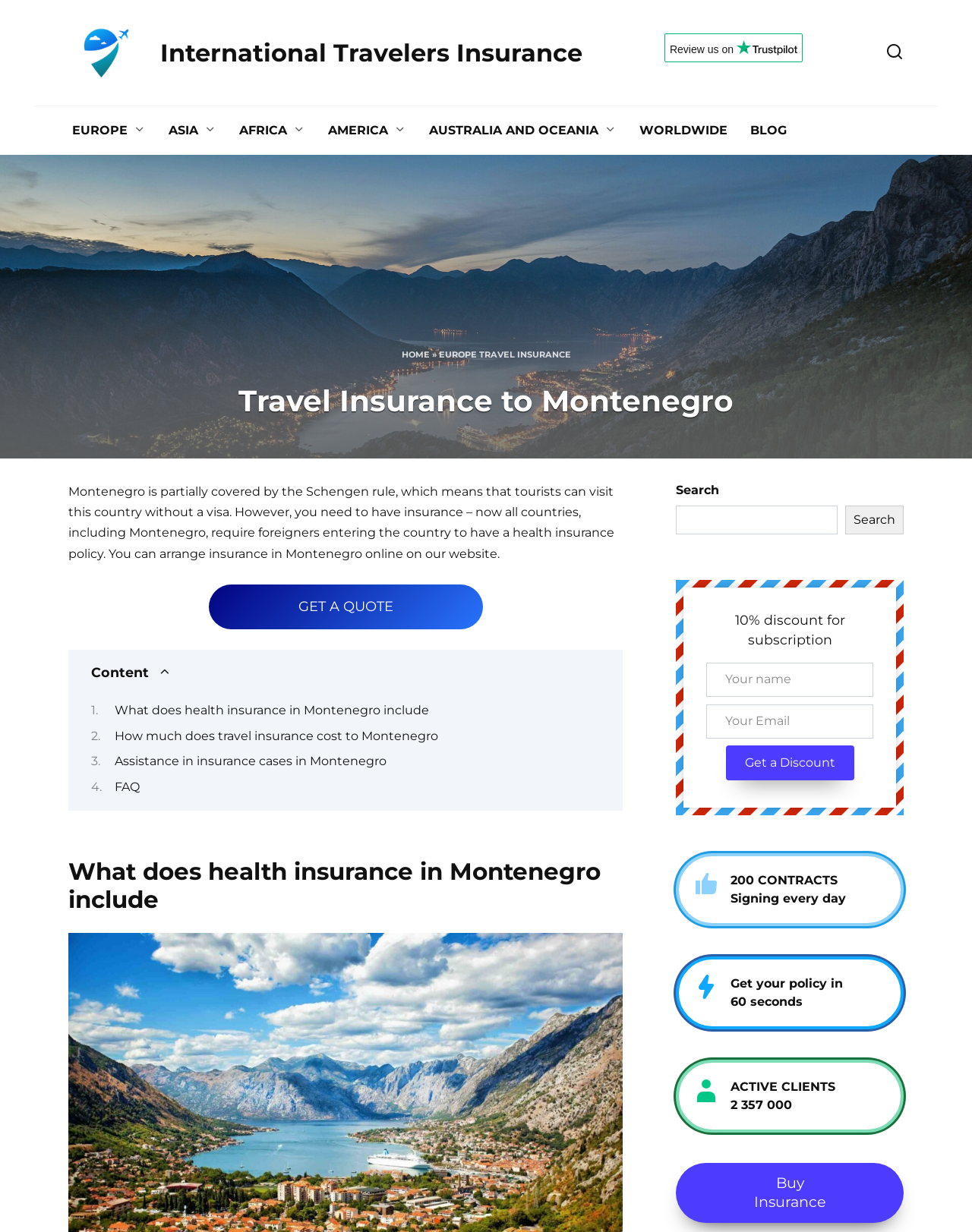Write an elaborate caption that captures the essence of the webpage.

This webpage is about travel insurance for Montenegro, with a focus on providing online plans starting from $0.99. At the top left, there is a logo of International Travelers Insurance, accompanied by a link to the company's website. Below the logo, there is a customer review section powered by Trustpilot.

The main content of the webpage is divided into sections. The first section provides an introduction to travel insurance in Montenegro, explaining that tourists need to have health insurance to visit the country. This section includes a call-to-action button to get a quote.

Below the introduction, there are several links to related topics, such as what health insurance in Montenegro includes, the cost of travel insurance, assistance in insurance cases, and frequently asked questions.

On the right side of the webpage, there is a search bar and a contact form with a 10% discount offer for subscribers. The form requires users to enter their name and email address to receive the discount.

Further down the webpage, there are three sections showcasing the company's statistics, including the number of contracts signed daily, the time it takes to get a policy, and the number of active clients.

At the bottom of the webpage, there is a call-to-action button to buy insurance. Throughout the webpage, there are several images and icons, including flags representing different regions, such as Europe, Asia, Africa, and America.